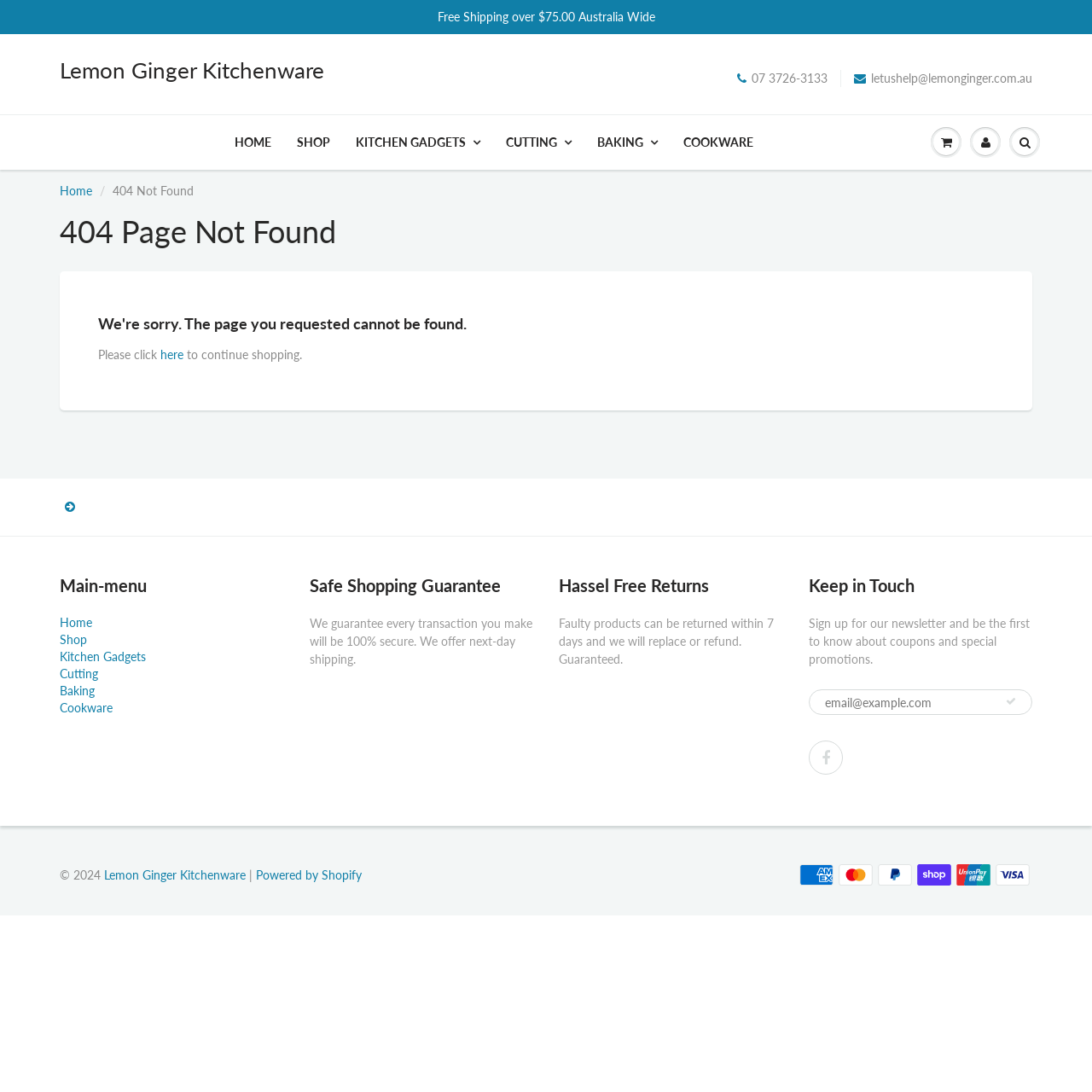Kindly determine the bounding box coordinates for the clickable area to achieve the given instruction: "Click on the 'Lemon Ginger Kitchenware' logo".

[0.055, 0.041, 0.312, 0.088]